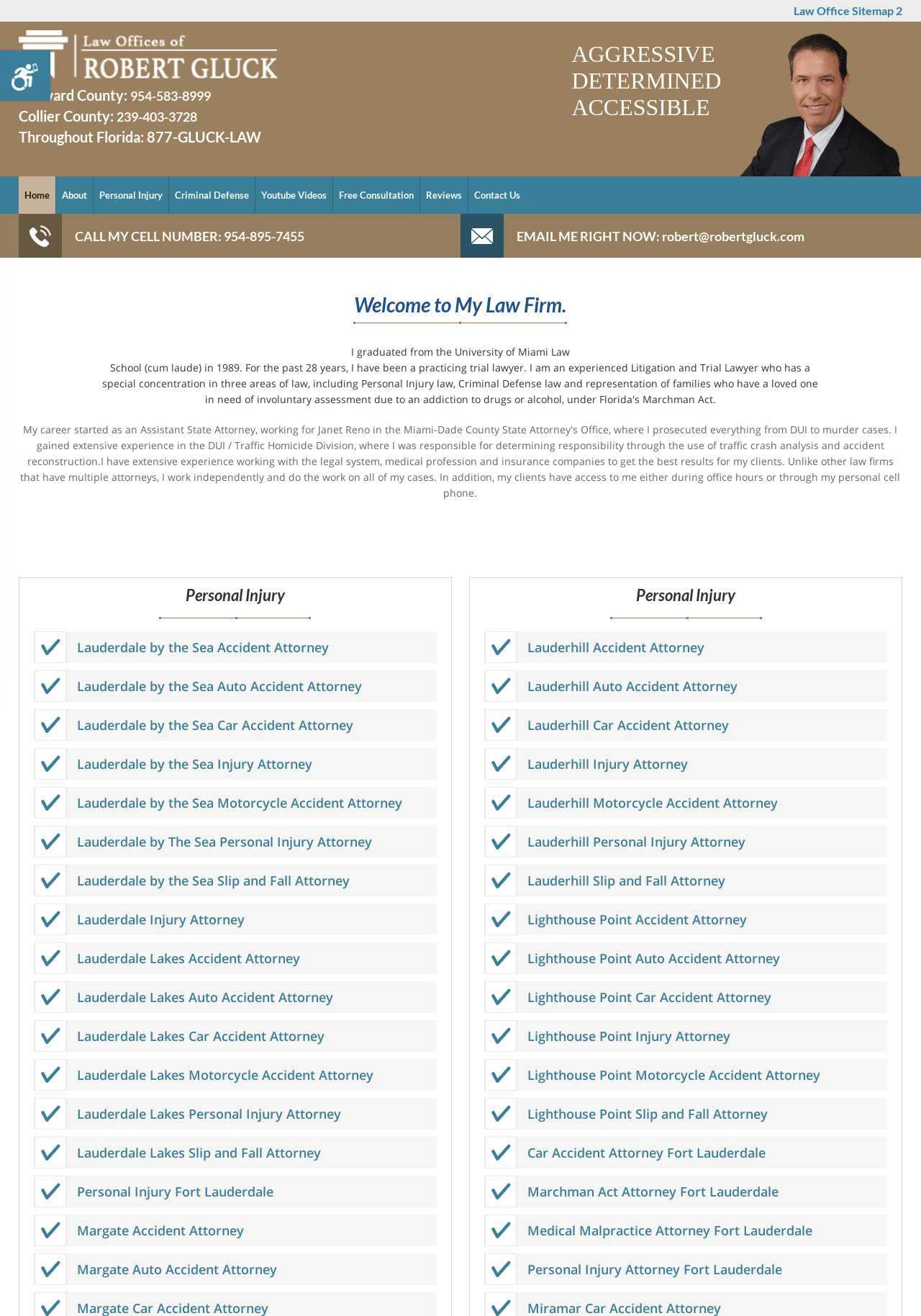Using the provided element description: "Youtube Videos", identify the bounding box coordinates. The coordinates should be four floats between 0 and 1 in the order [left, top, right, bottom].

[0.277, 0.134, 0.361, 0.162]